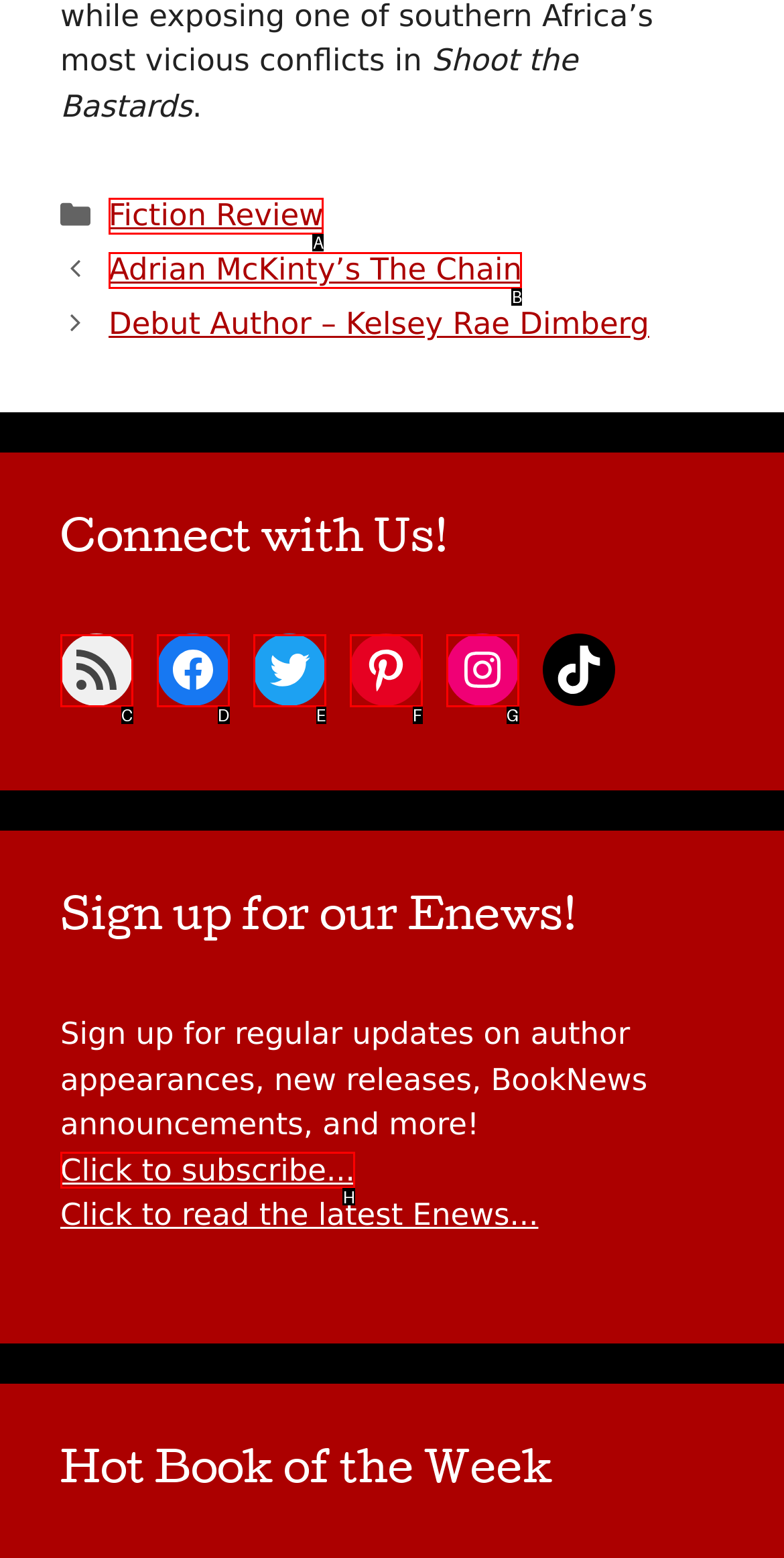Based on the element description: Click to subscribe..., choose the best matching option. Provide the letter of the option directly.

H